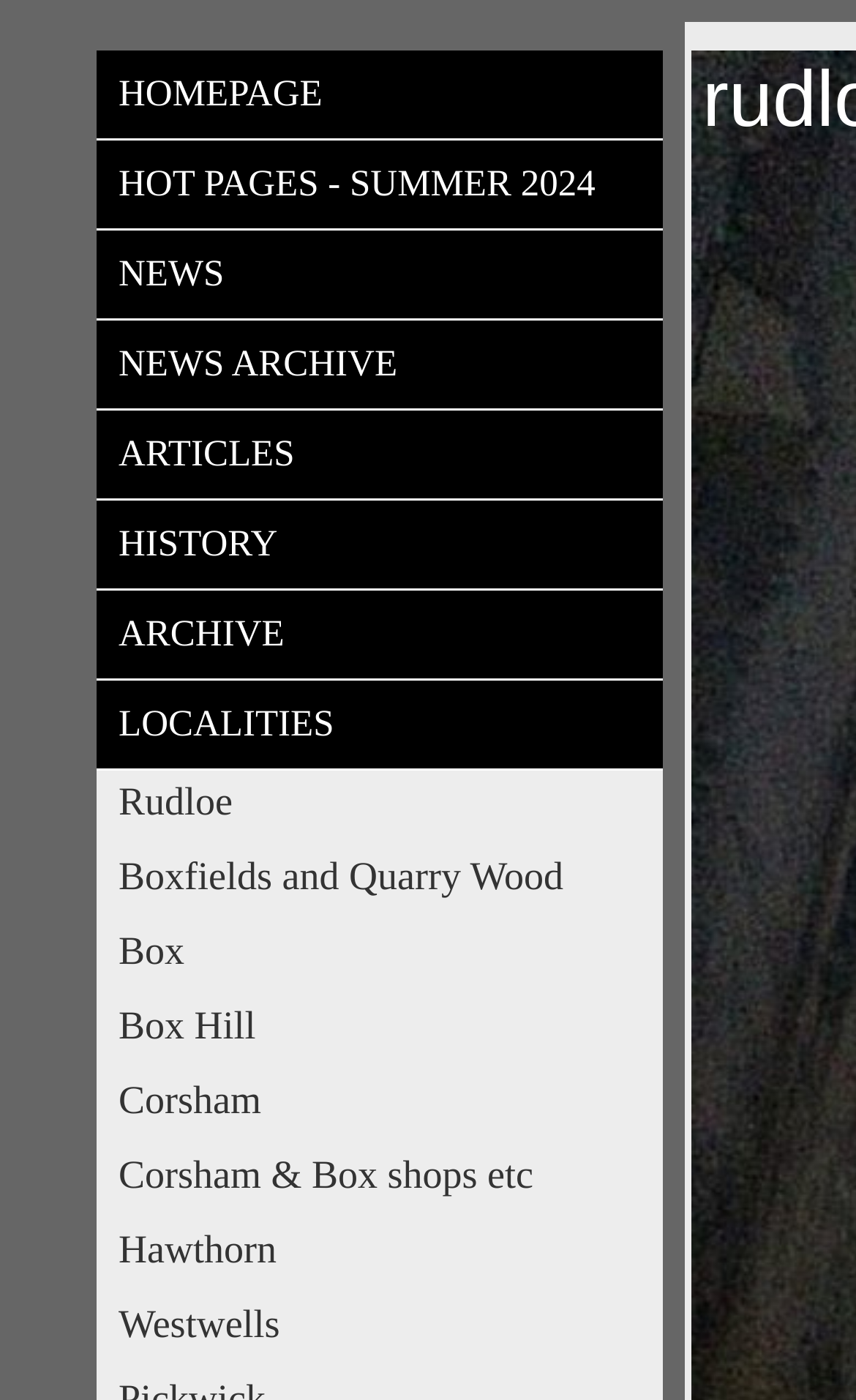Based on the provided description, "Corsham & Box shops etc", find the bounding box of the corresponding UI element in the screenshot.

[0.113, 0.817, 0.774, 0.863]